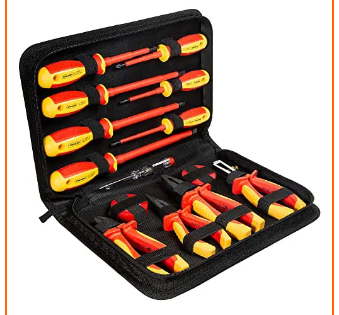Who is the ideal user of this tool set?
Look at the screenshot and respond with a single word or phrase.

electricians